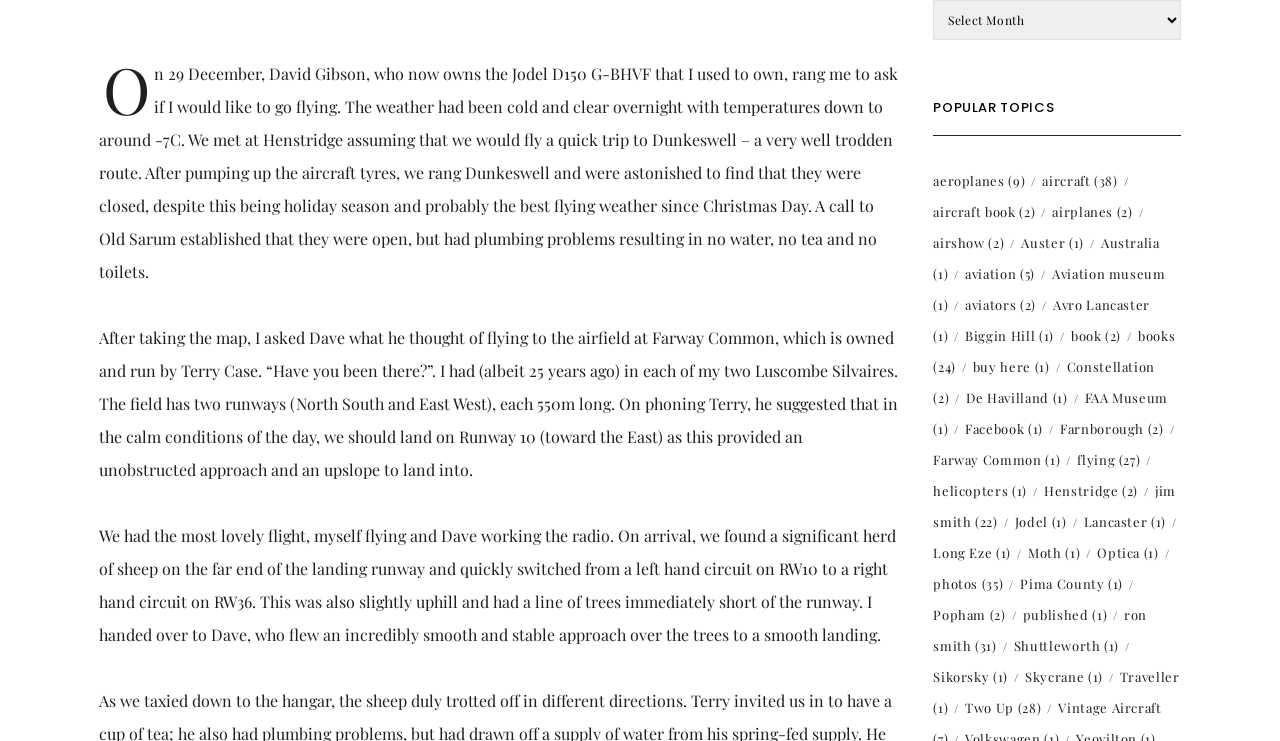What was the weather like on the day of the flight? From the image, respond with a single word or brief phrase.

Cold and clear